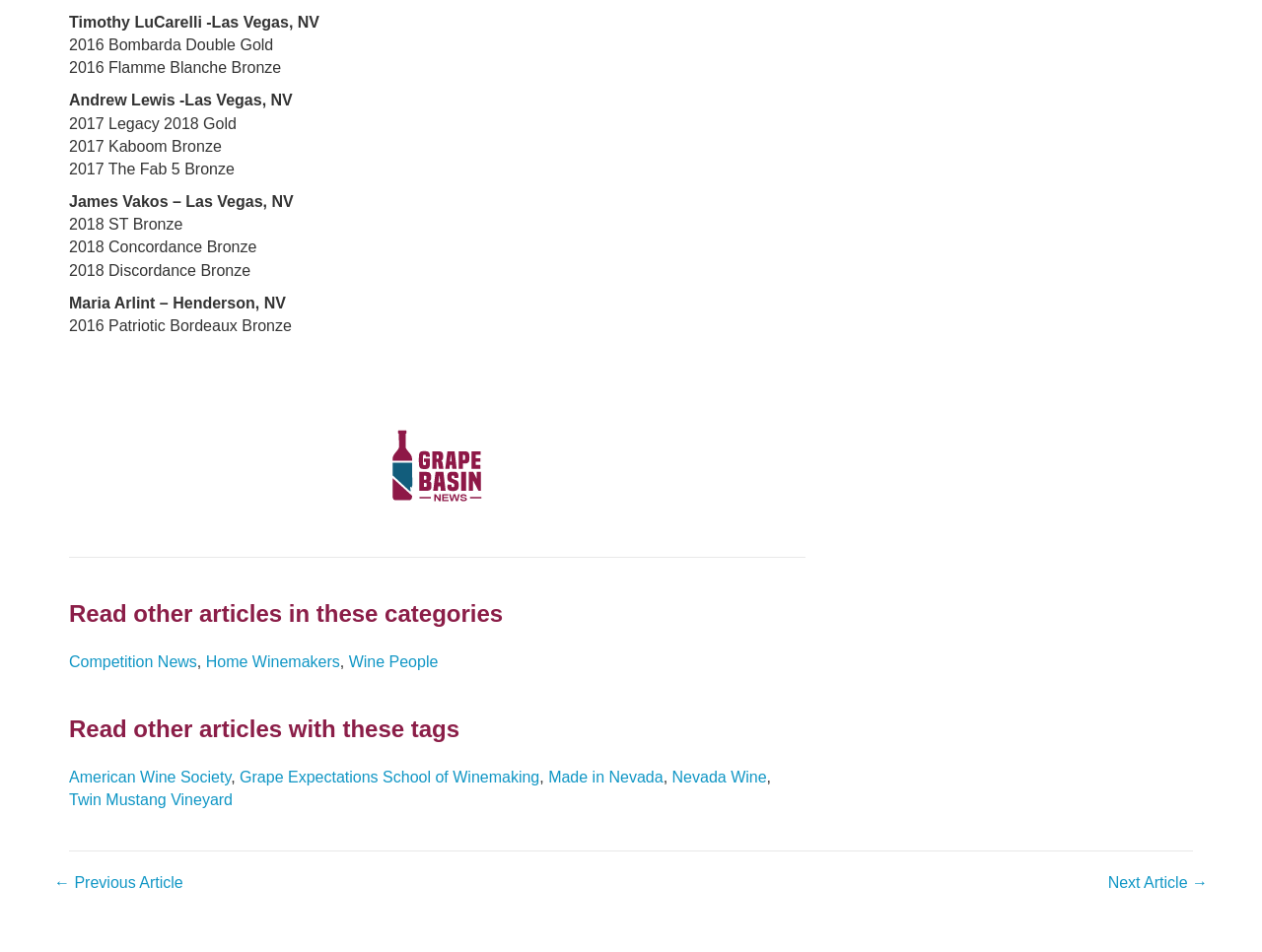Identify the bounding box coordinates for the UI element described as: "American Wine Society".

[0.055, 0.807, 0.183, 0.825]